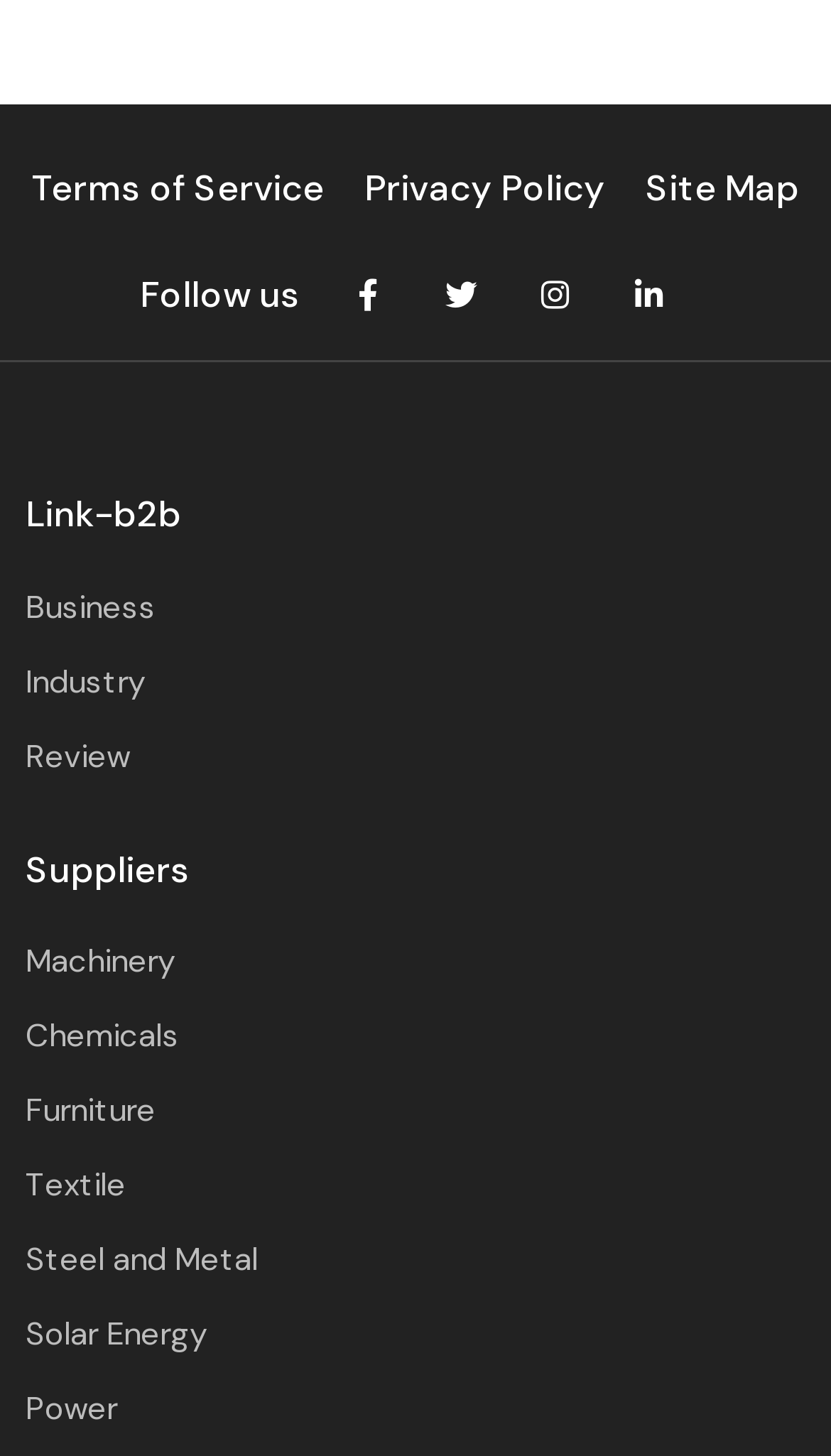Please identify the bounding box coordinates of the element on the webpage that should be clicked to follow this instruction: "View terms of service". The bounding box coordinates should be given as four float numbers between 0 and 1, formatted as [left, top, right, bottom].

[0.038, 0.113, 0.39, 0.146]